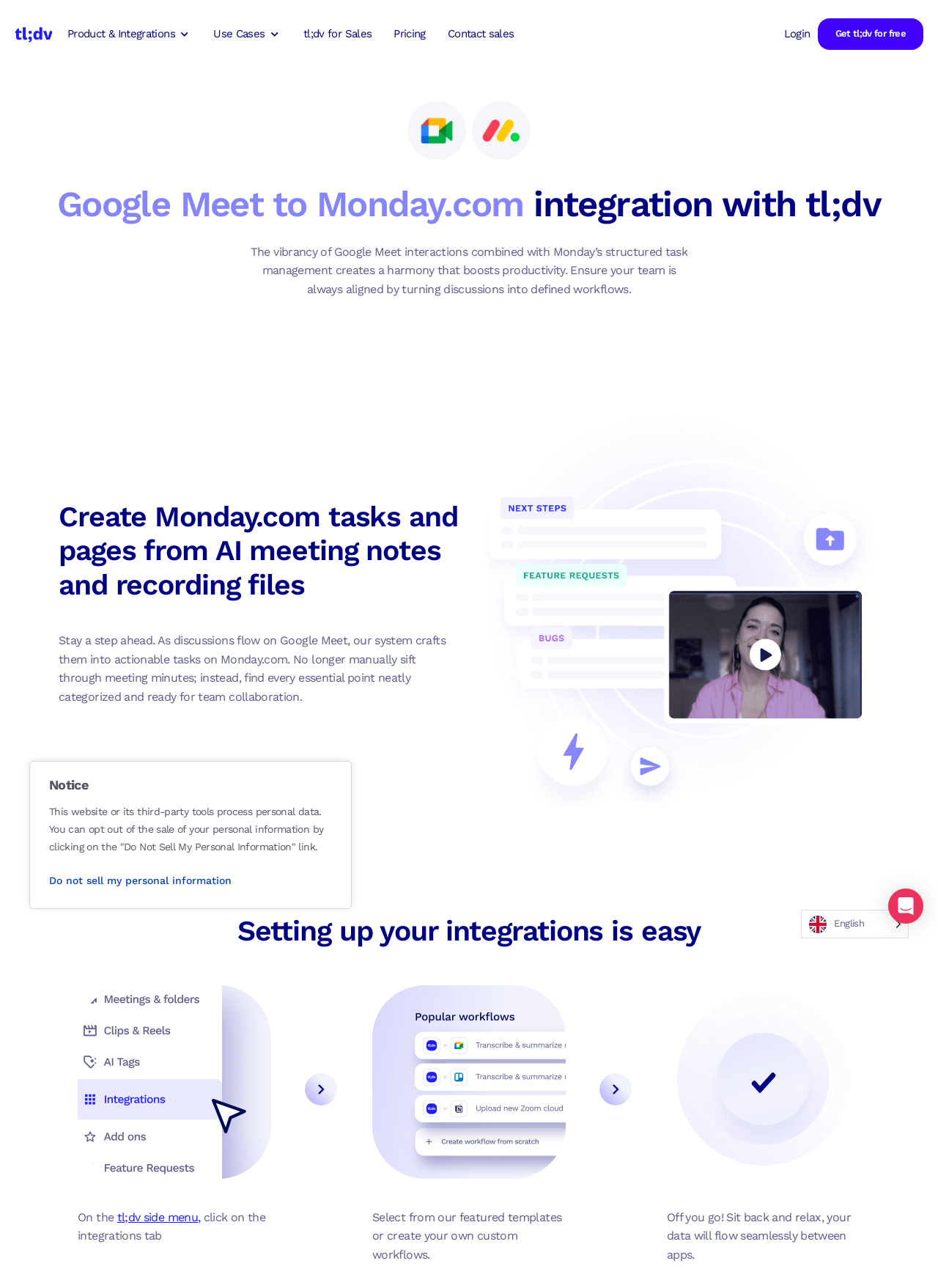What happens after I set up the integration?
Could you answer the question with a detailed and thorough explanation?

The webpage suggests that after setting up the integration, I can 'sit back and relax' because my data will flow seamlessly between apps, implying that the integration will automatically synchronize data between Google Meet and Monday.com.